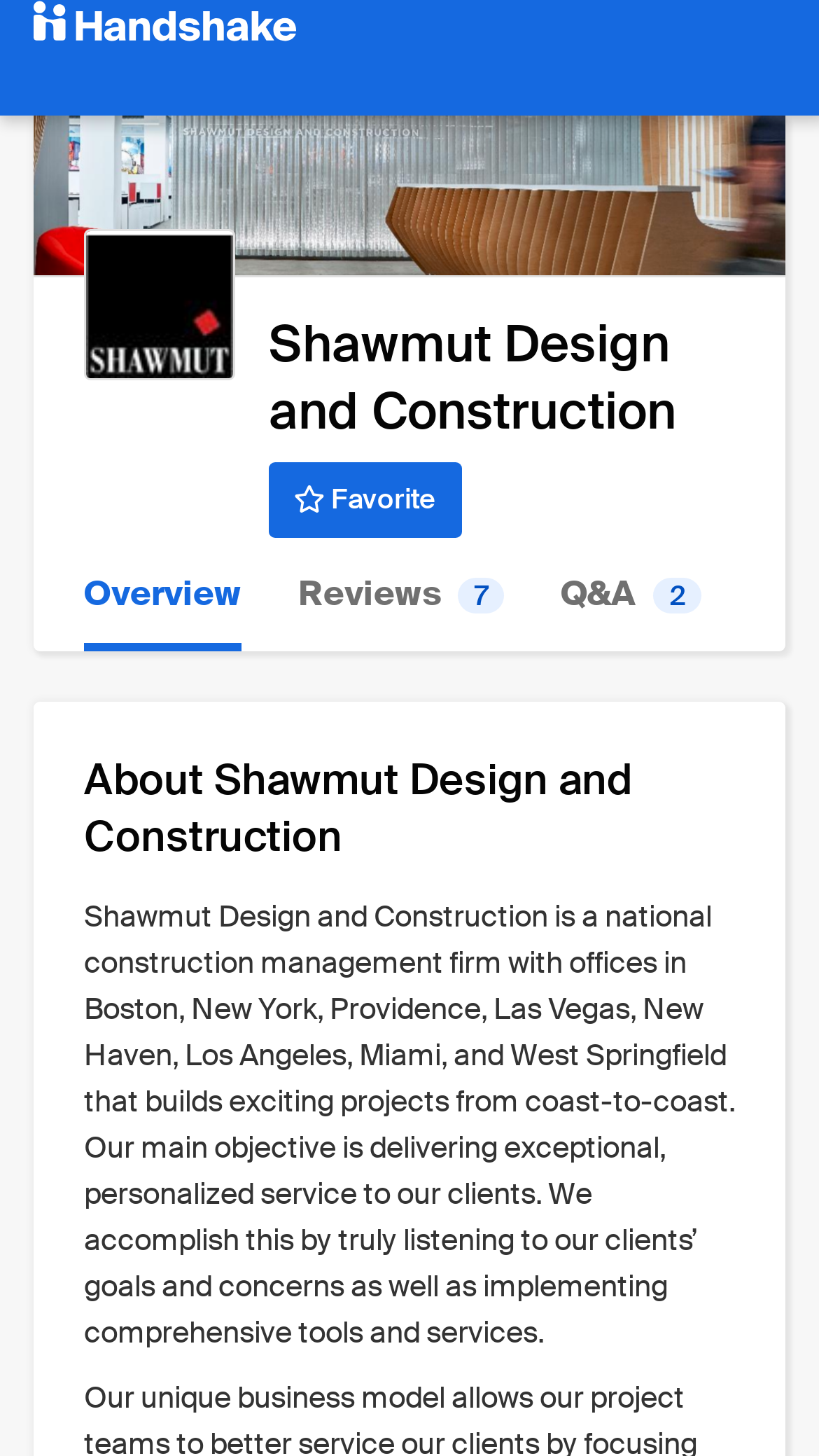Construct a comprehensive caption that outlines the webpage's structure and content.

The webpage is about Shawmut Design and Construction, a national construction management firm. At the top left, there is a link to "Handshake" accompanied by a small image of the Handshake logo. Next to it, there is a larger image that spans most of the top section of the page. 

Below the image, there is a heading that reads "Shawmut Design and Construction" in a prominent font. To the right of the heading, there is a "Favorite" button. 

Underneath the heading, there are three links: "Overview", "Reviews 7", and "Q&A 2", which are aligned horizontally and take up about half of the page's width. 

Further down, there is another heading that reads "About Shawmut Design and Construction", followed by a paragraph of text that describes the company's objectives and services. The text is quite detailed, mentioning the company's offices in various cities and its commitment to delivering exceptional, personalized service to its clients.